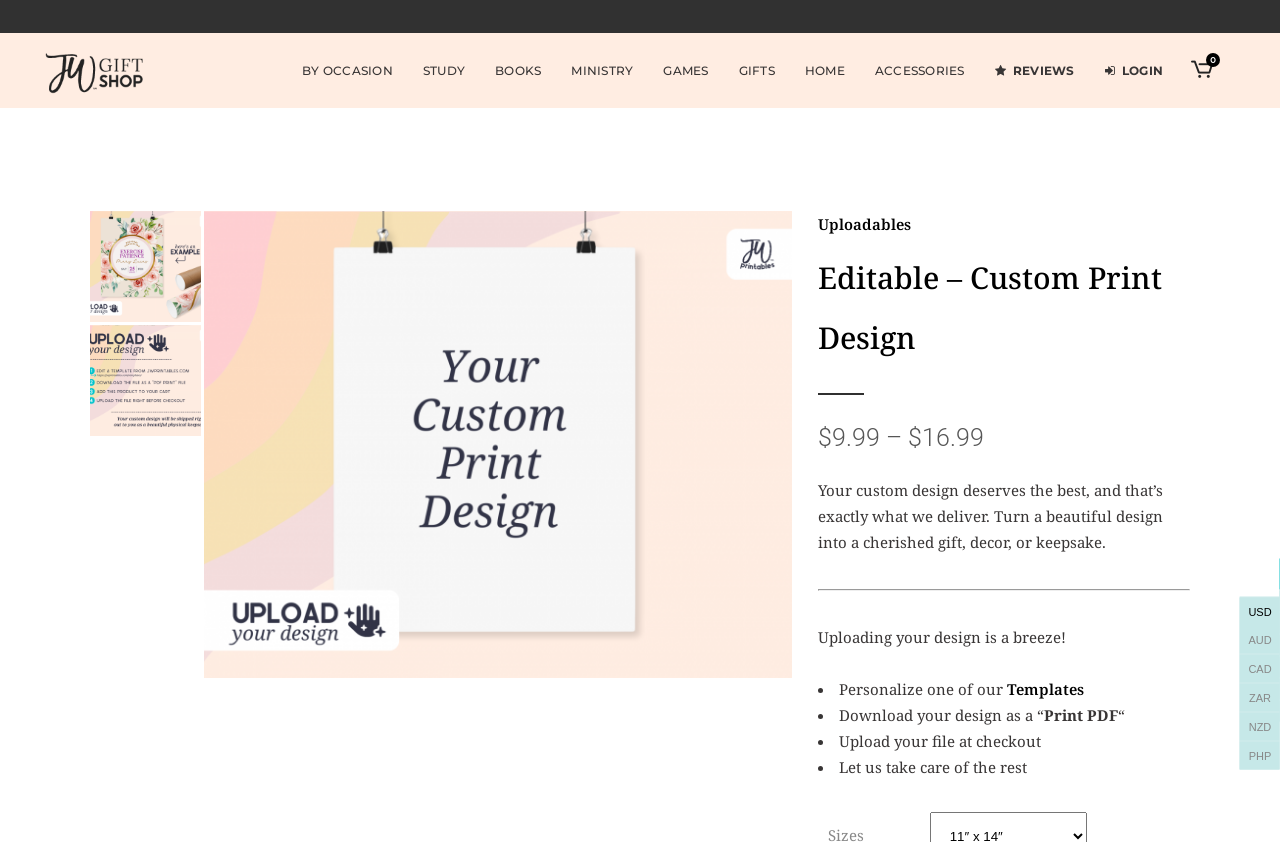Provide an in-depth description of the elements and layout of the webpage.

The webpage is the JW Printables Gift Shop, which appears to be an online store offering various products related to Jehovah's Witnesses. At the top left corner, there is a logo of the shop. 

Below the logo, there are several categories of products, including "BY OCCASION", "STUDY", "BOOKS", "MINISTRY", "GAMES", "GIFTS", "HOME", and "ACCESSORIES". Each category has a list of subcategories, which are arranged in a grid layout. 

The subcategories are organized into three columns, with each column containing several links. The links are arranged from top to bottom, with the topmost links being "Q 0", "ASSEMBLIES", "CONVENTIONS", and so on. 

Some of the subcategories include "BAPTISM + PUBLISHER", "MISSIONARIES + NEED GREATER", "PIONEERING + AUXILIARY", "DESIGN + CONSTRUCTION", "ELDERS + SERVANTS", and many more. 

The webpage appears to be a comprehensive online store, offering a wide range of products related to Jehovah's Witnesses, including study materials, ministry tools, games, gifts, and home decor items.